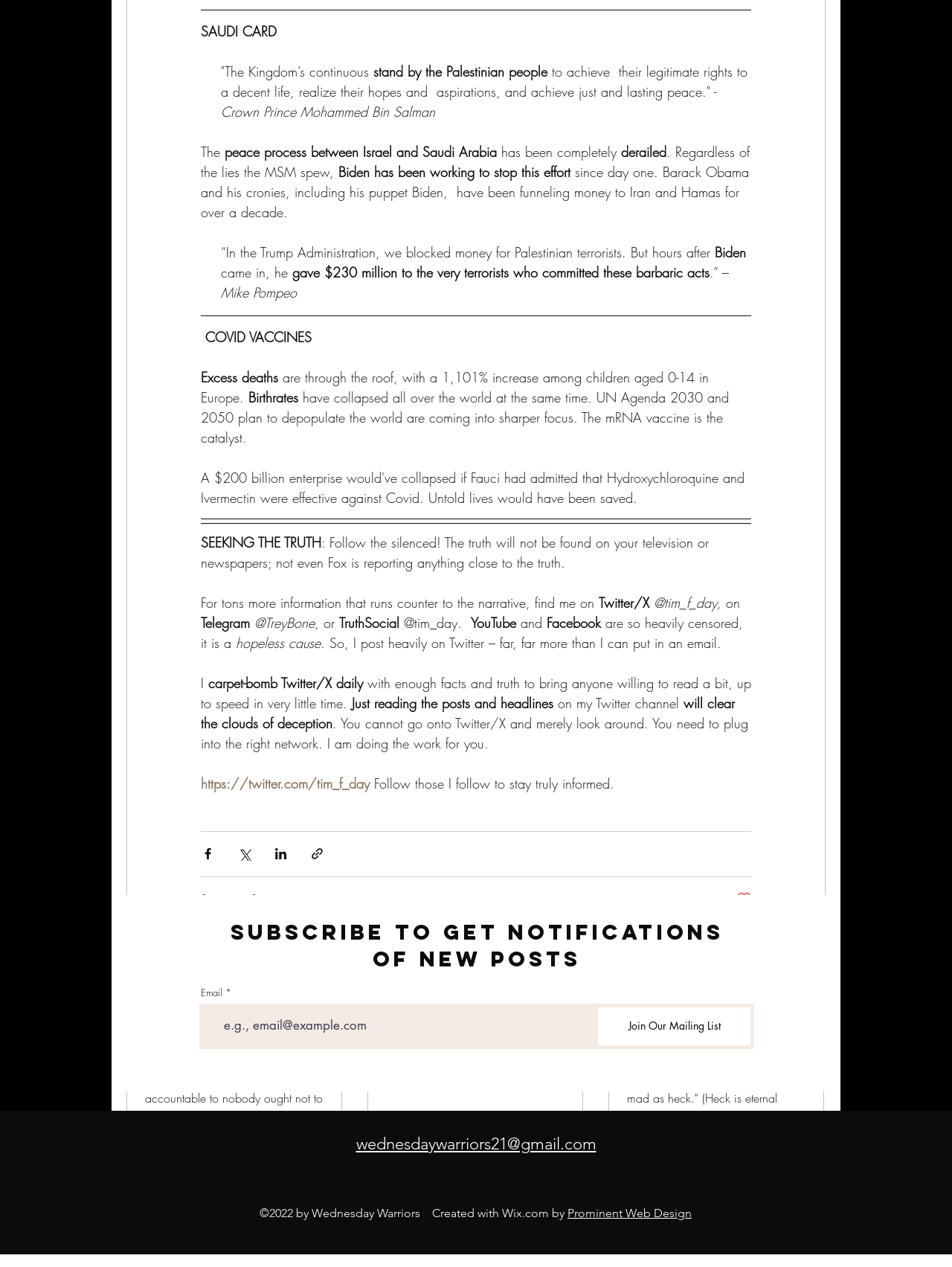What is the name of the crown prince mentioned in the text?
Give a one-word or short phrase answer based on the image.

Mohammed Bin Salman